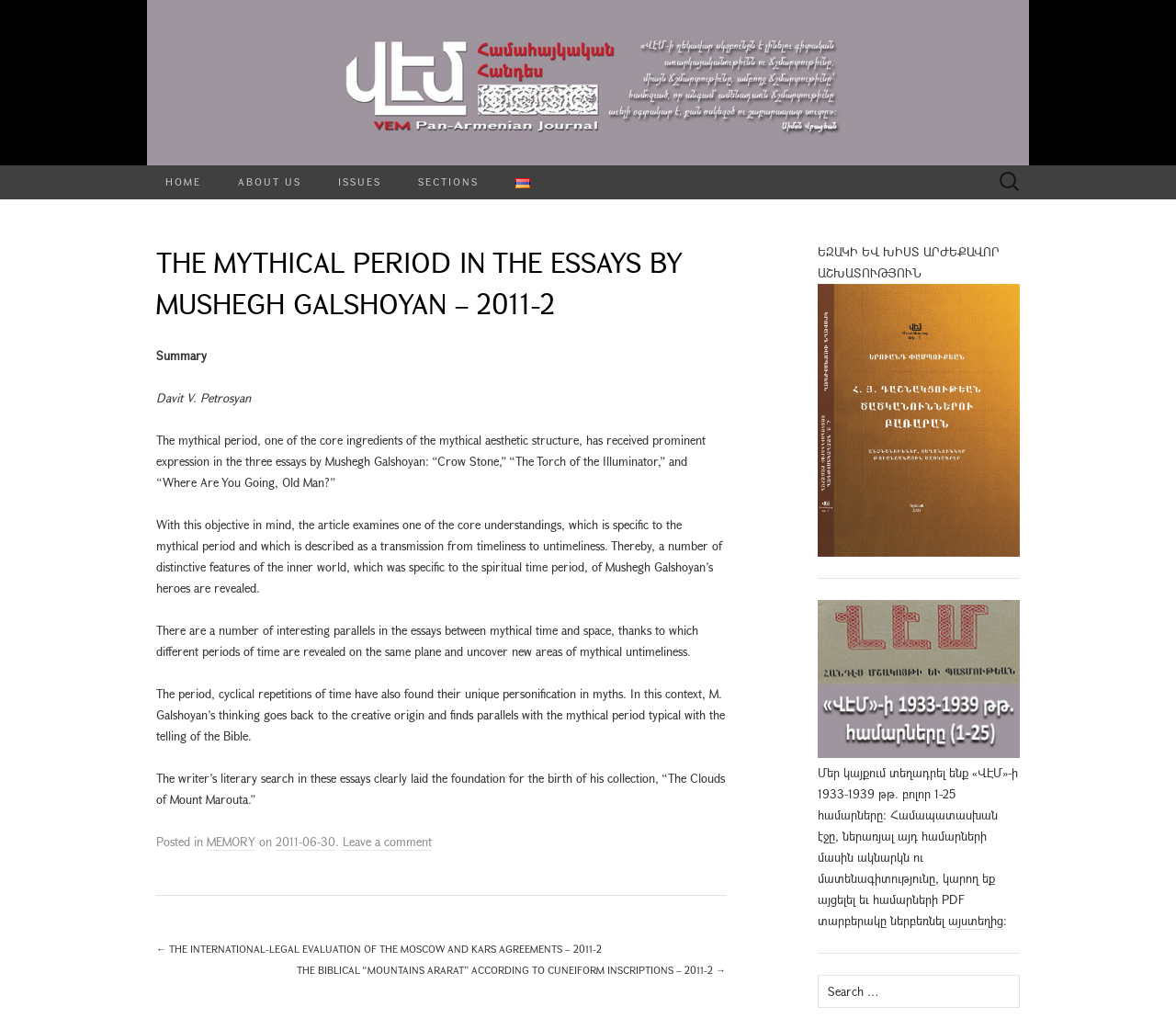Identify the bounding box coordinates of the area you need to click to perform the following instruction: "Switch to Armenian language".

[0.423, 0.162, 0.466, 0.195]